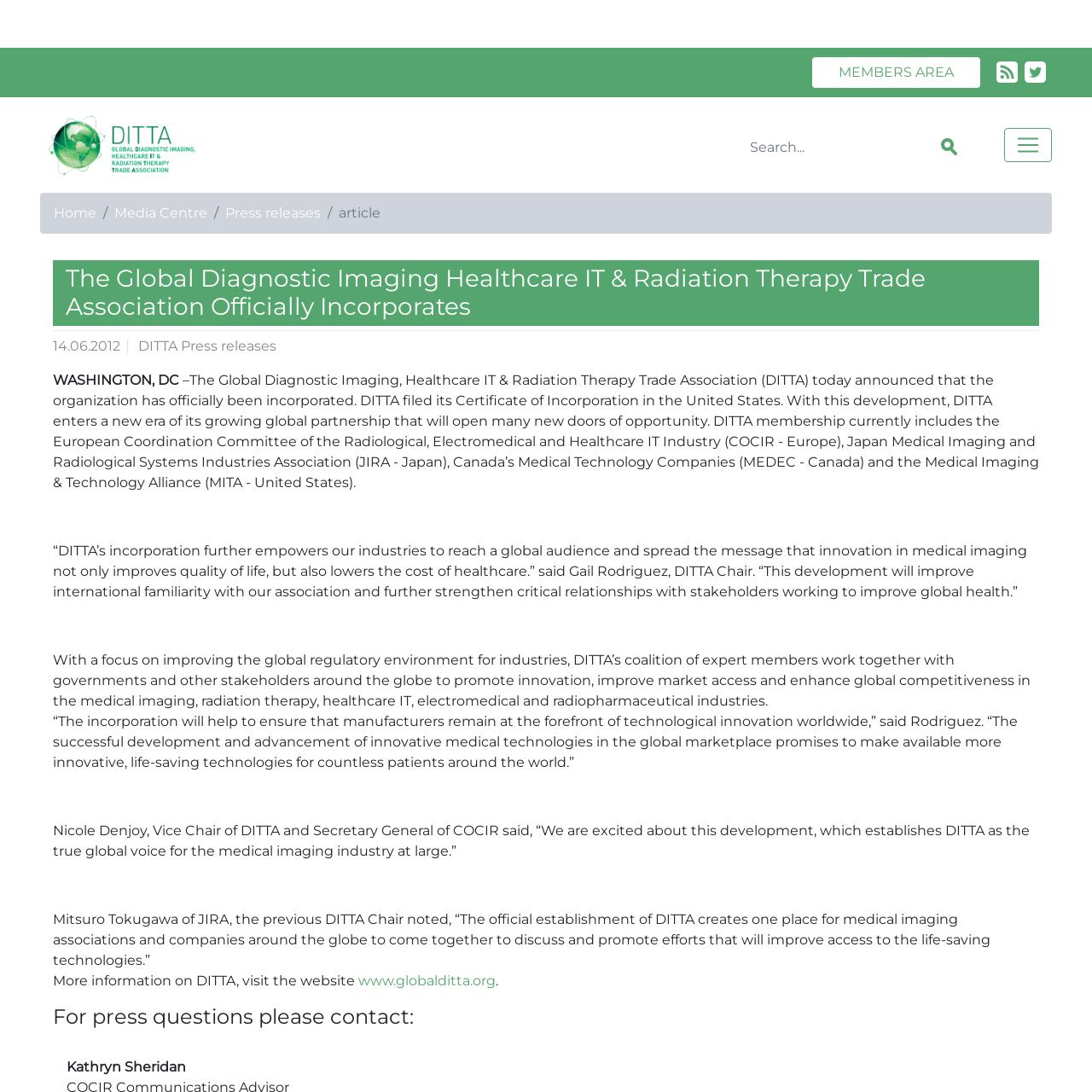Articulate a complete and detailed caption of the webpage elements.

The webpage is about DITTA, the global diagnostic imaging, healthcare IT, and radiation therapy trade association. At the top, there are three links on the right side, followed by a "MEMBERS AREA" link and a search bar with a magnifying glass icon. Below the search bar, there is a navigation menu with links to "Home", "Media Centre", and "Press releases".

The main content of the page is an article about DITTA officially incorporating as a trade association. The article is divided into several paragraphs, with a heading that spans almost the entire width of the page. The text describes the significance of DITTA's incorporation, including quotes from the chair and vice chair of the organization. The article also mentions the benefits of DITTA's incorporation, such as improving the global regulatory environment and promoting innovation in medical imaging.

At the bottom of the page, there is a section with contact information for press questions, including a name and a link to the DITTA website. The page has a total of 4 links, 2 buttons, 1 image, 1 navigation menu, 1 search bar, and 14 static text elements.